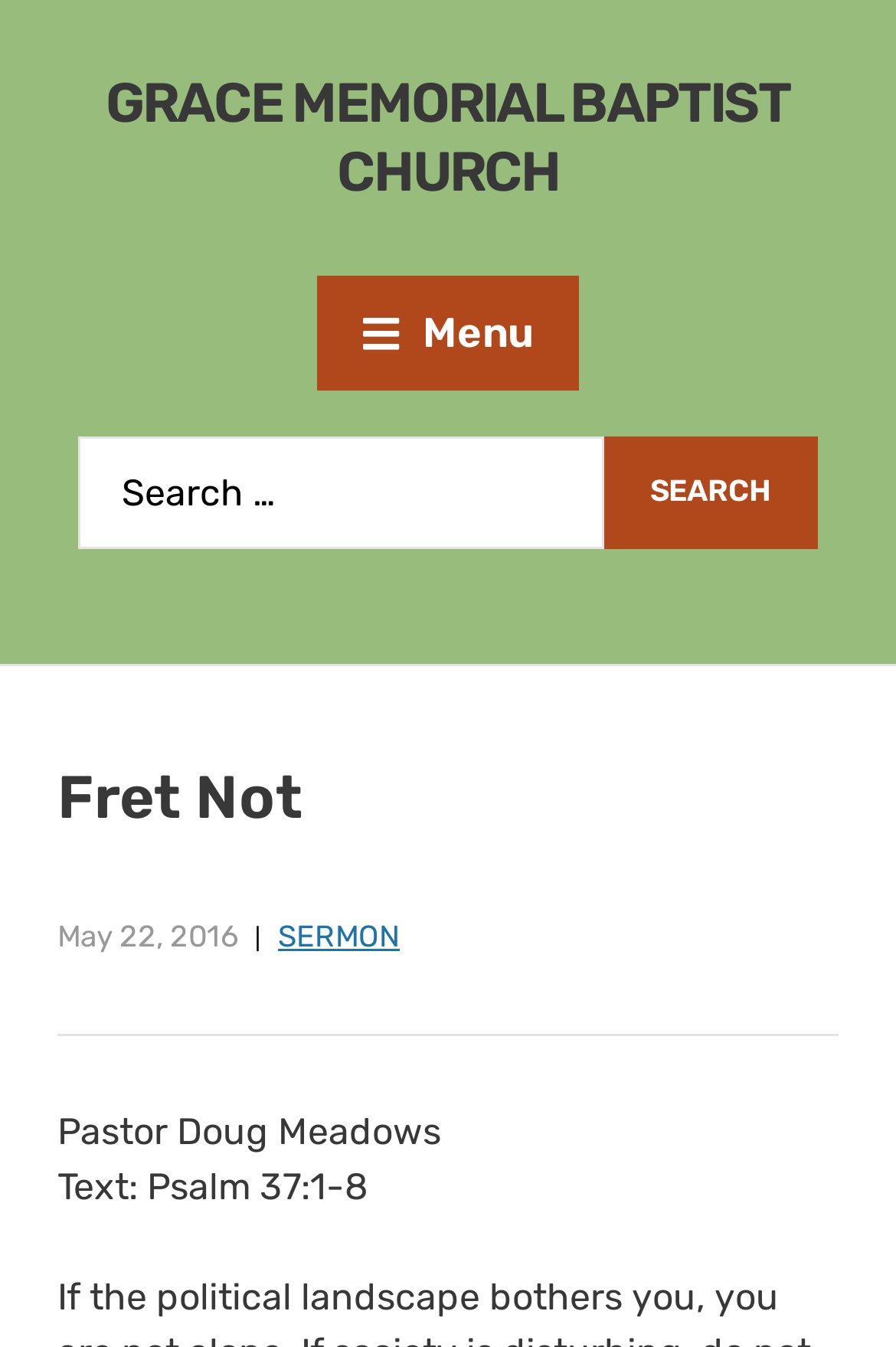Reply to the question below using a single word or brief phrase:
What is the name of the church?

Grace Memorial Baptist Church